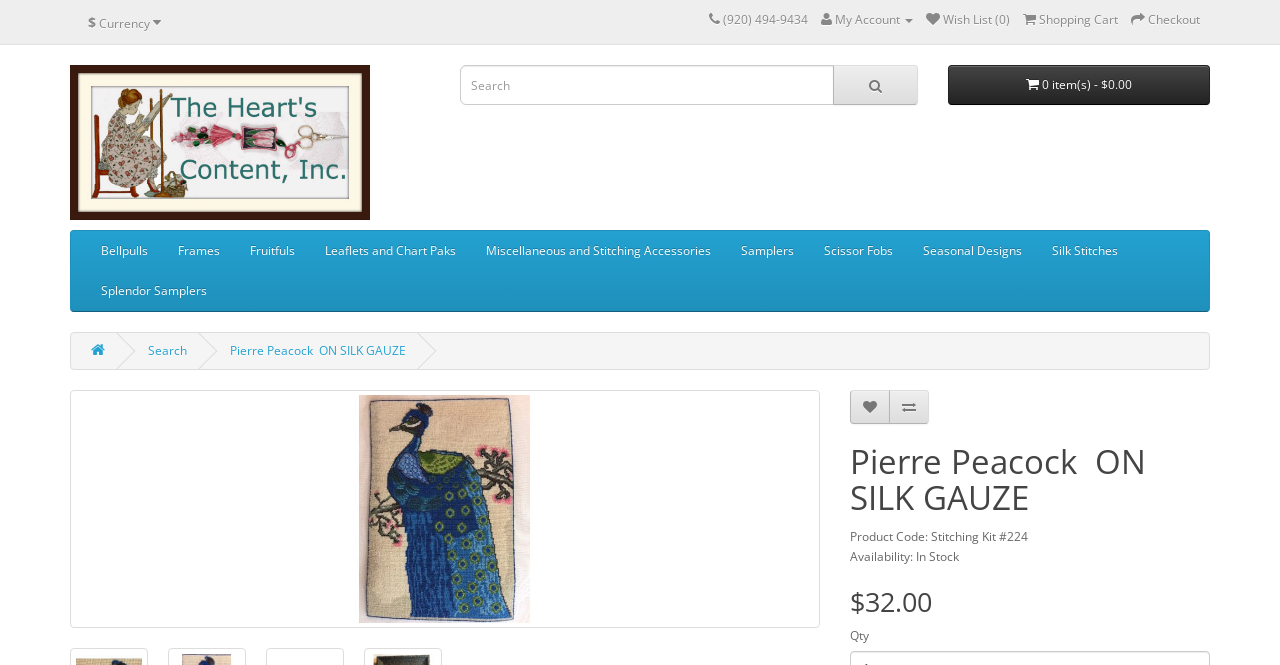Locate the bounding box coordinates of the area where you should click to accomplish the instruction: "View shopping cart".

[0.799, 0.017, 0.873, 0.042]